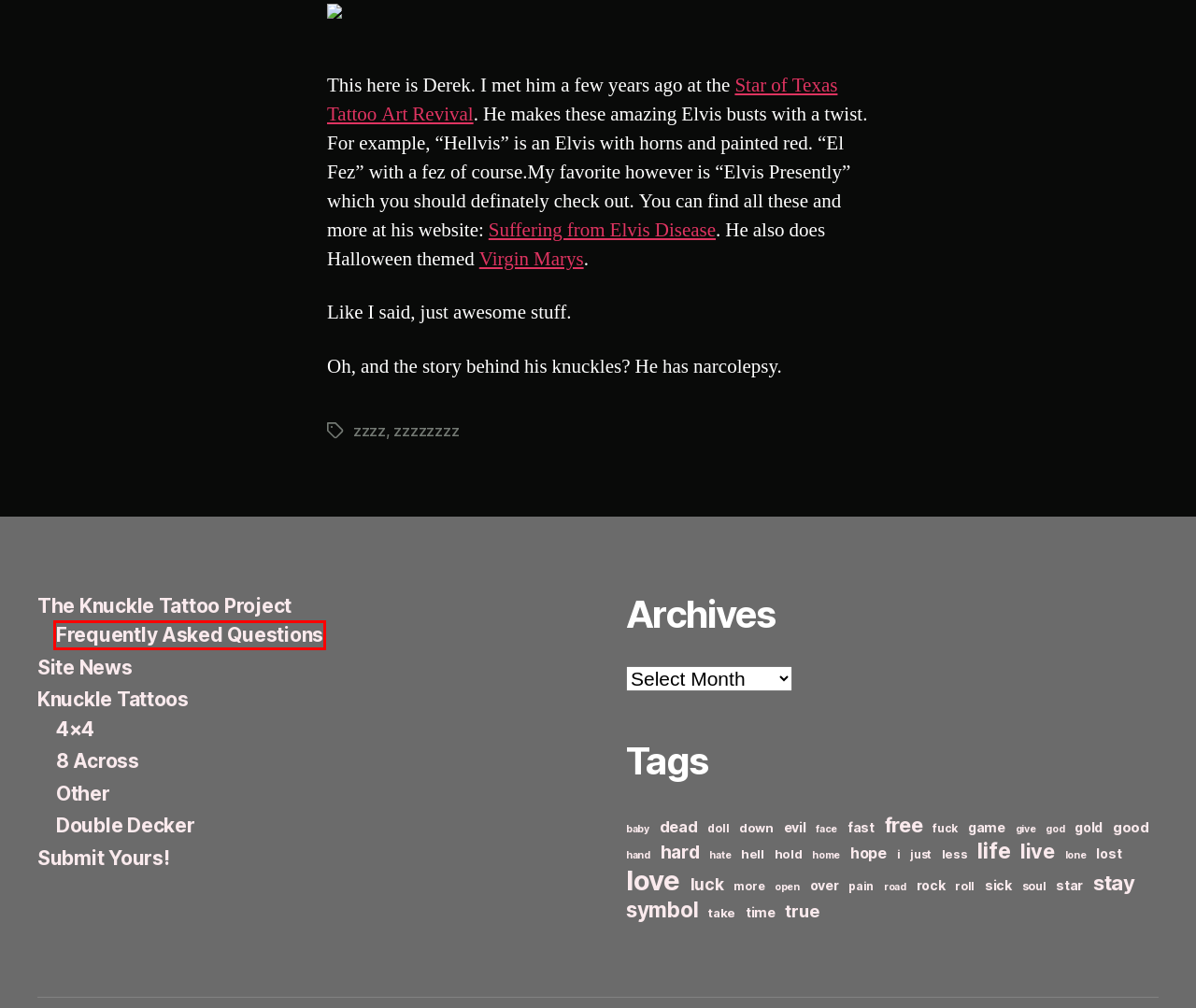You are looking at a screenshot of a webpage with a red bounding box around an element. Determine the best matching webpage description for the new webpage resulting from clicking the element in the red bounding box. Here are the descriptions:
A. take – KnuckleTattoos.com
B. Frequently Asked Questions – KnuckleTattoos.com
C. less – KnuckleTattoos.com
D. good – KnuckleTattoos.com
E. live – KnuckleTattoos.com
F. hope – KnuckleTattoos.com
G. 4×4 – KnuckleTattoos.com
H. true – KnuckleTattoos.com

B